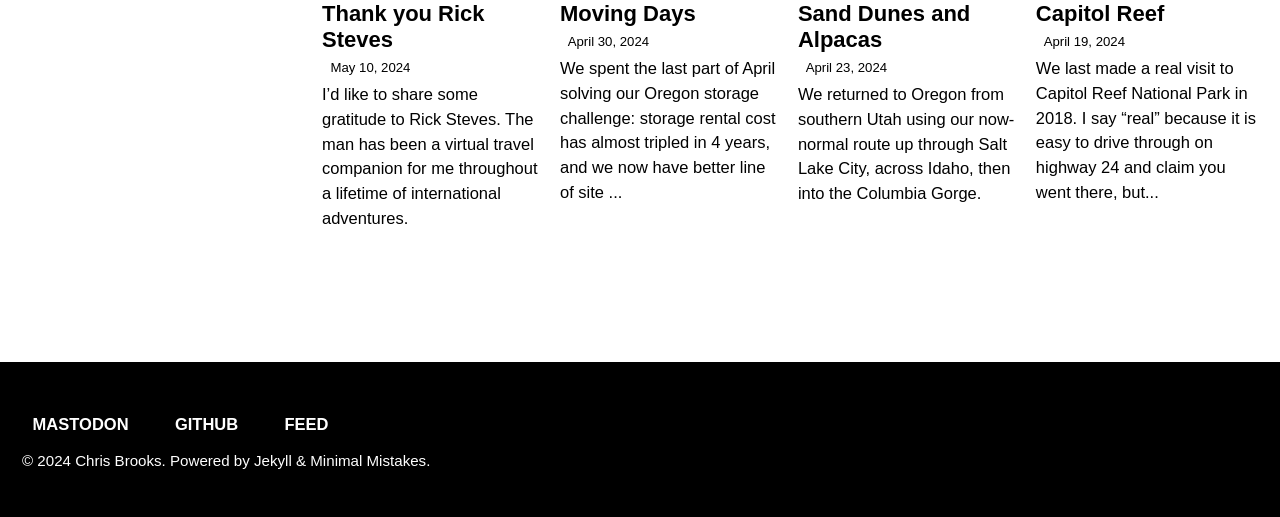Show the bounding box coordinates of the element that should be clicked to complete the task: "Check Twitter".

None